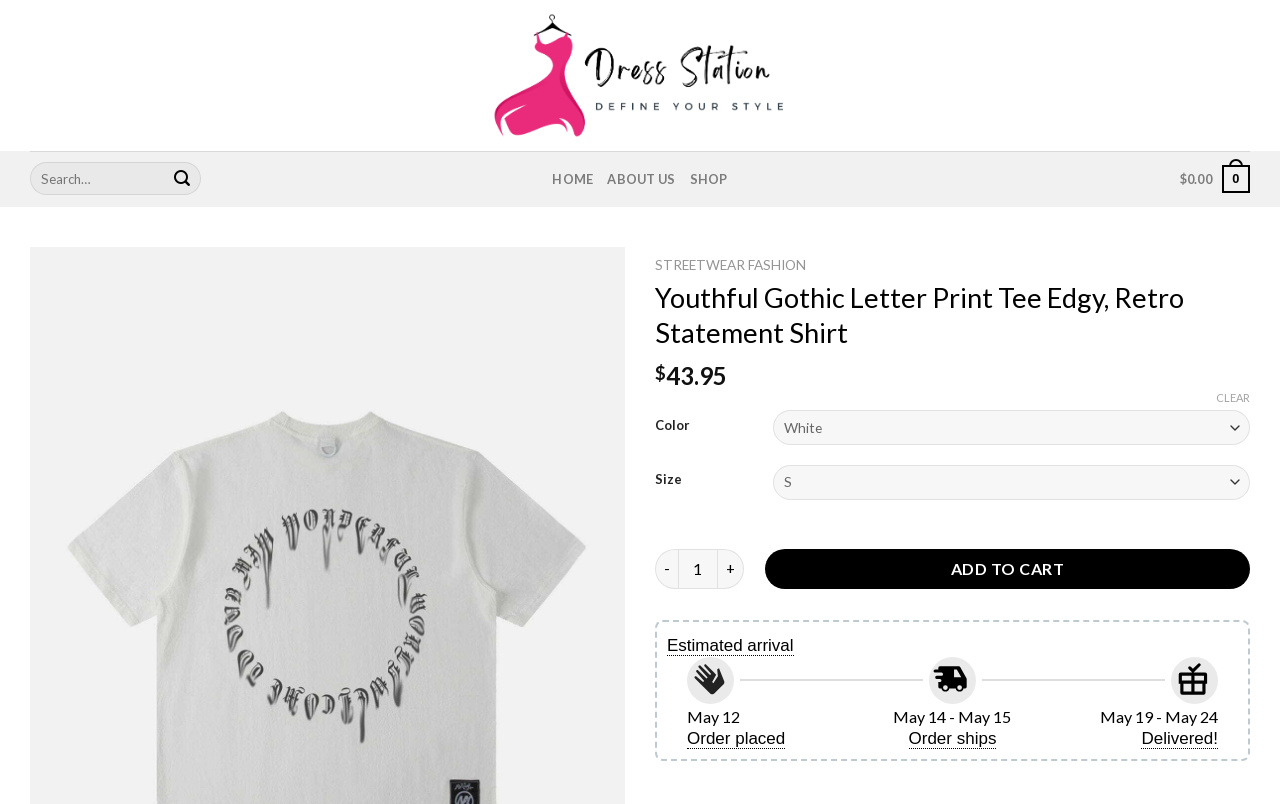Show the bounding box coordinates for the element that needs to be clicked to execute the following instruction: "Go to home page". Provide the coordinates in the form of four float numbers between 0 and 1, i.e., [left, top, right, bottom].

[0.432, 0.197, 0.464, 0.248]